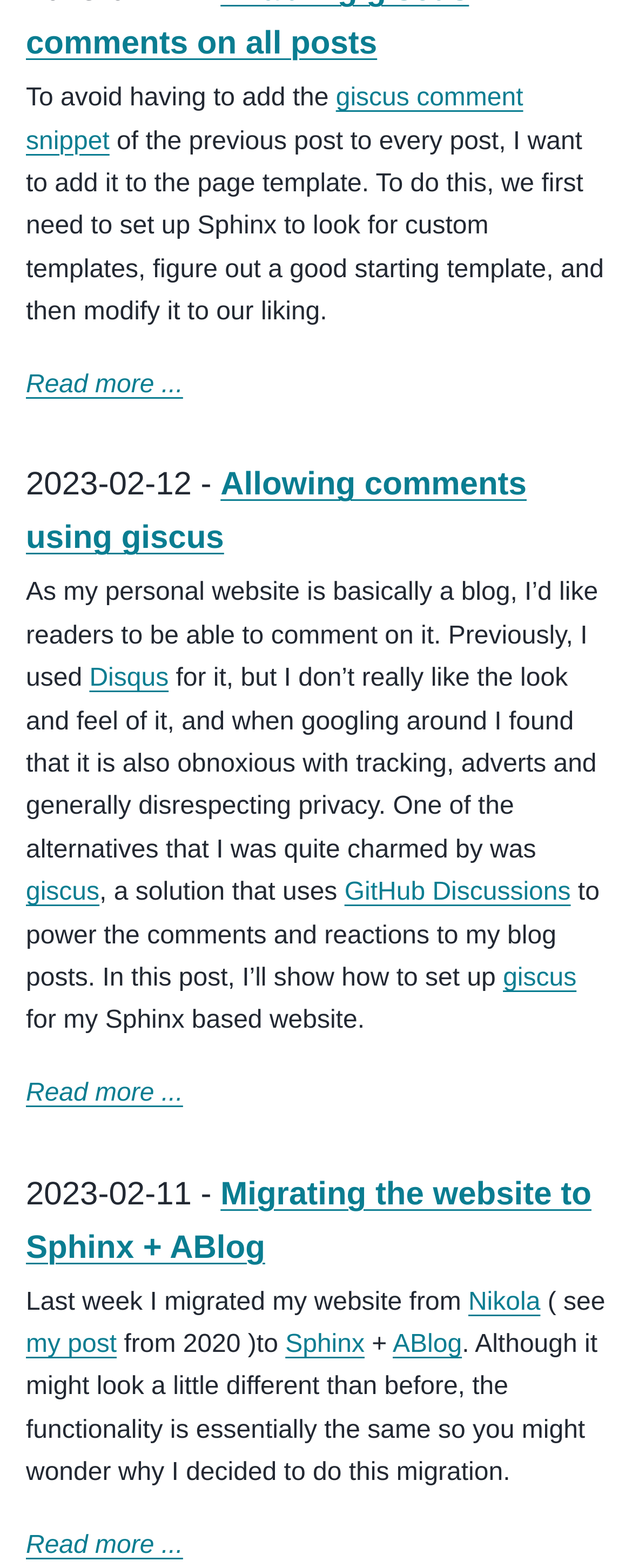Using the element description my post, predict the bounding box coordinates for the UI element. Provide the coordinates in (top-left x, top-left y, bottom-right x, bottom-right y) format with values ranging from 0 to 1.

[0.041, 0.849, 0.185, 0.866]